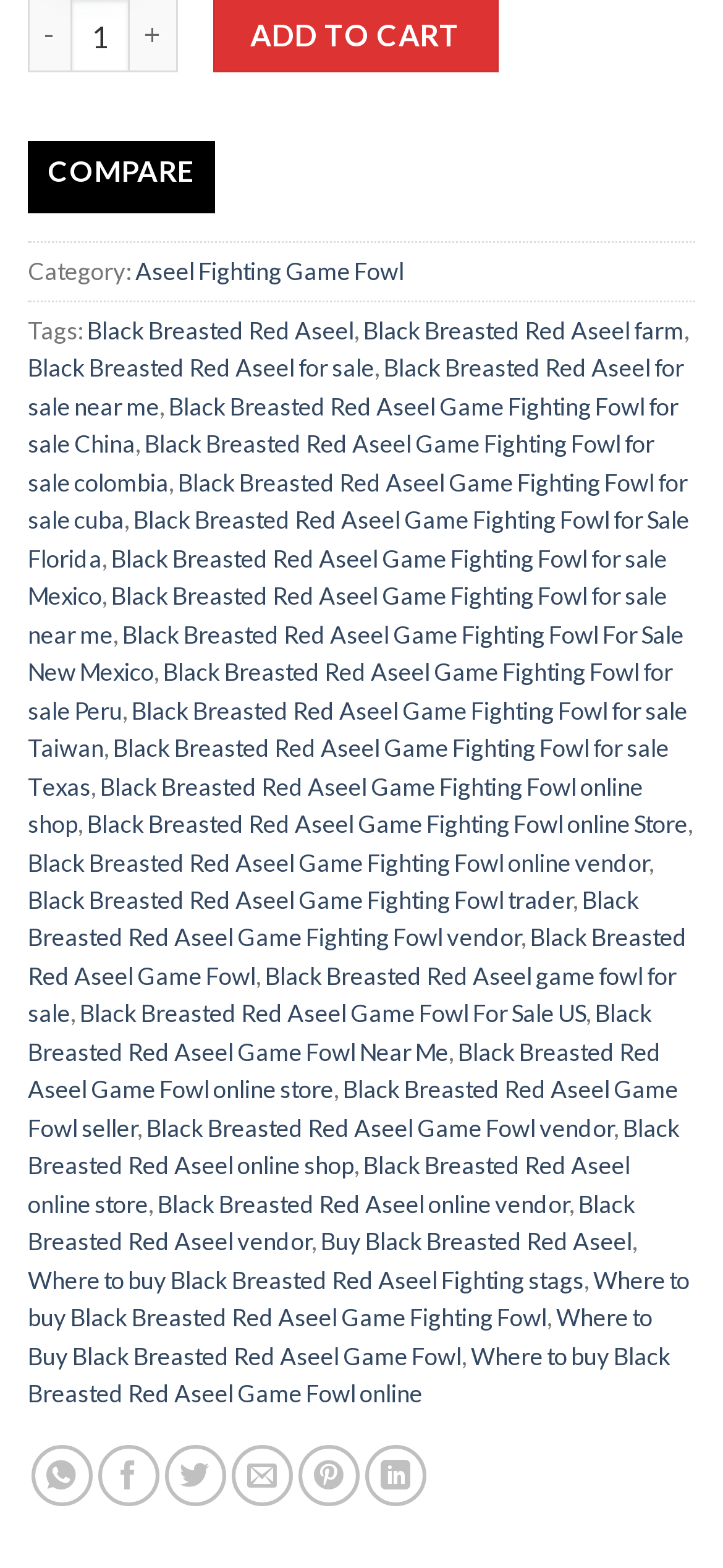Find the bounding box coordinates for the UI element that matches this description: "aria-label="Open navigation menu"".

None